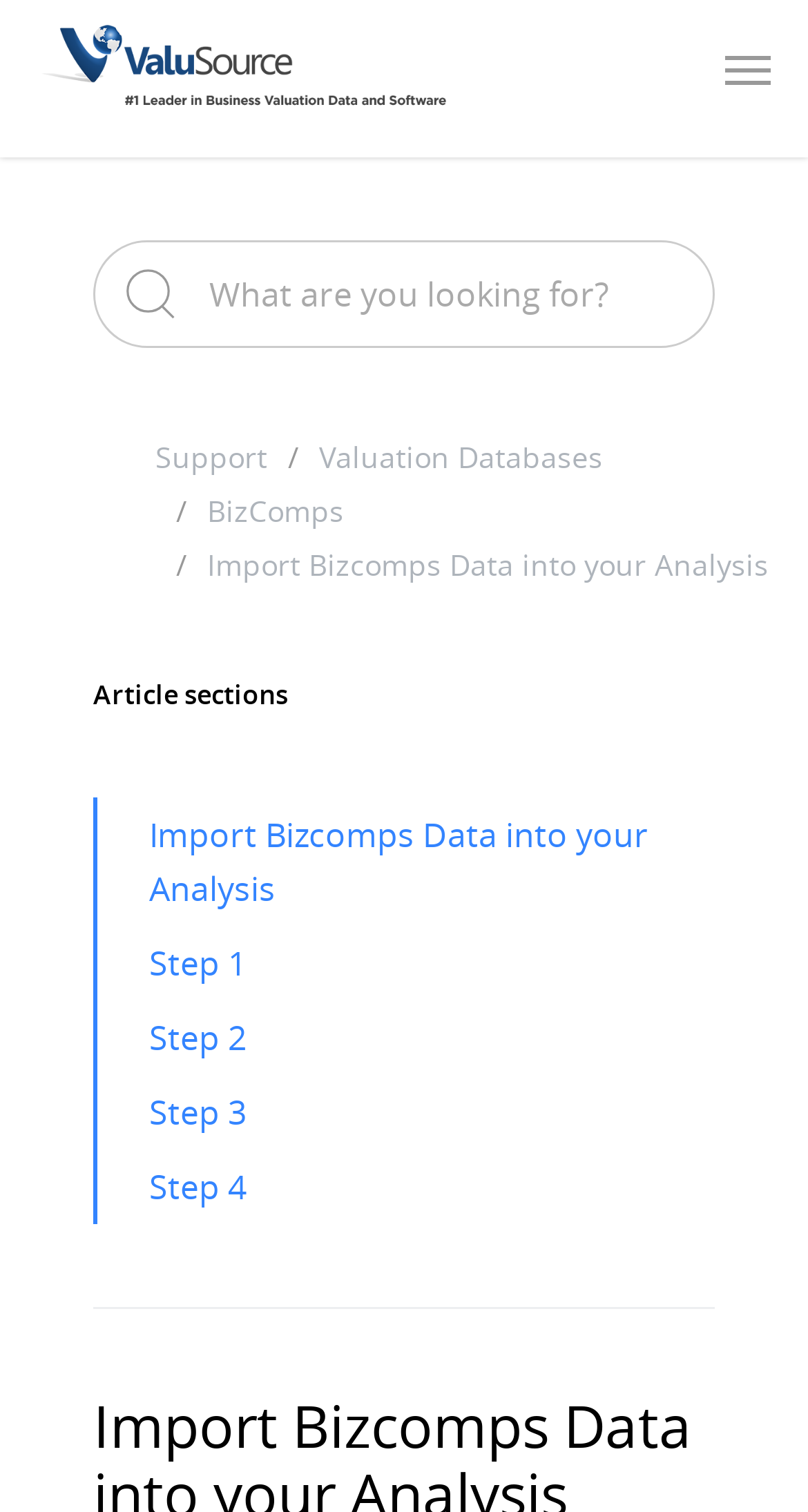What is the name of the support resource?
Based on the visual content, answer with a single word or a brief phrase.

ValuSource Support